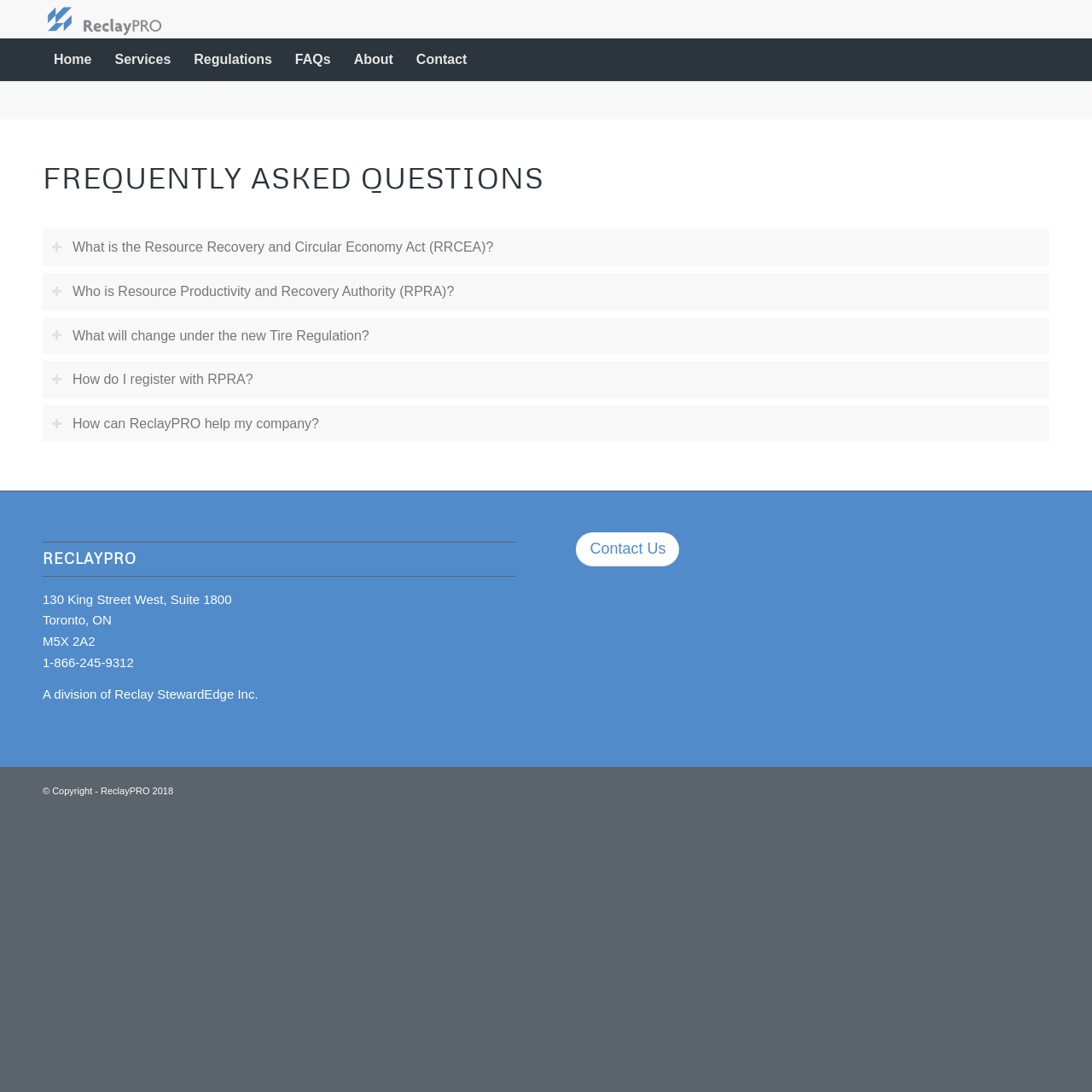Locate and generate the text content of the webpage's heading.

FREQUENTLY ASKED QUESTIONS